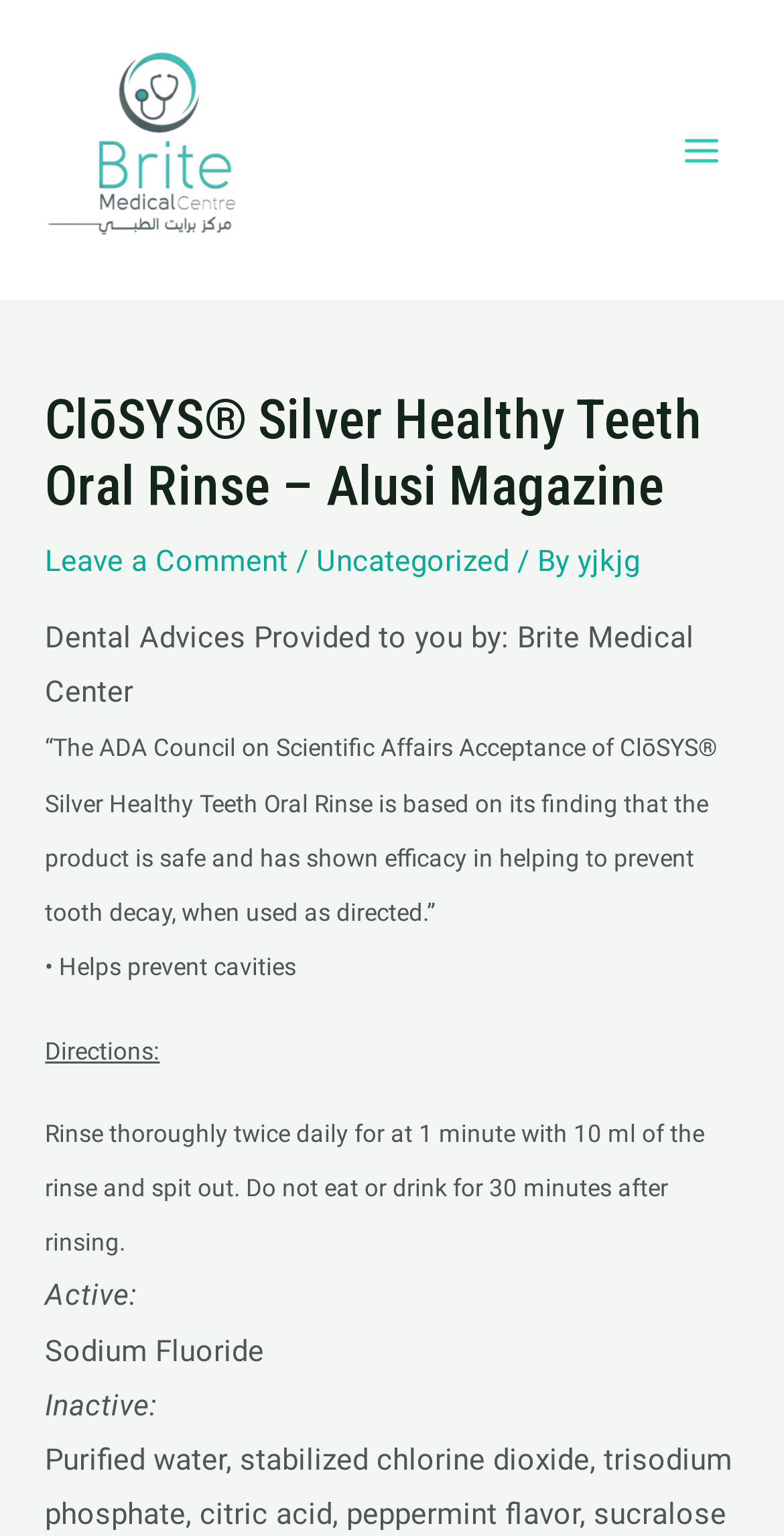Using the description: "Main Menu", determine the UI element's bounding box coordinates. Ensure the coordinates are in the format of four float numbers between 0 and 1, i.e., [left, top, right, bottom].

[0.841, 0.07, 0.949, 0.125]